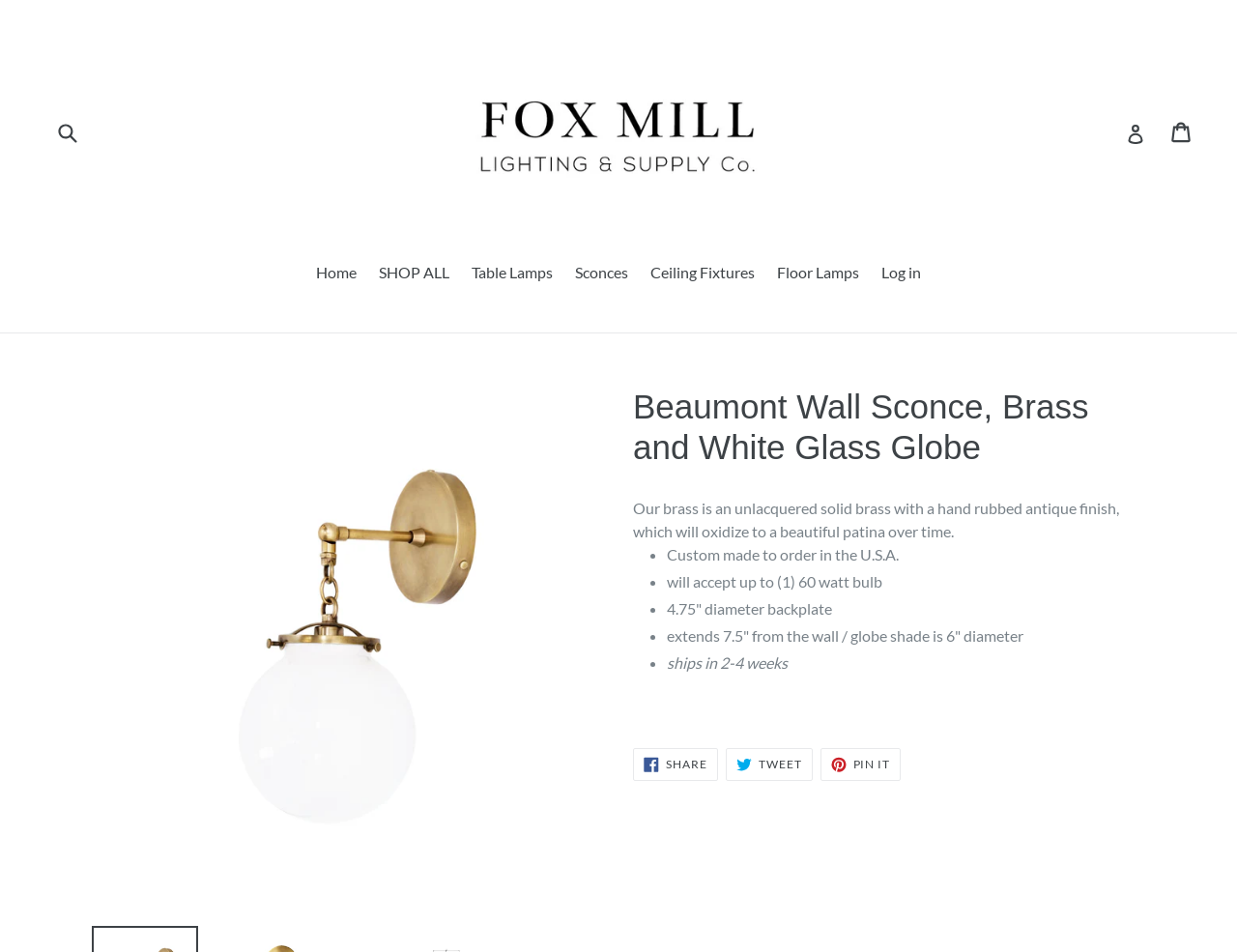Can you find and generate the webpage's heading?

Beaumont Wall Sconce, Brass and White Glass Globe